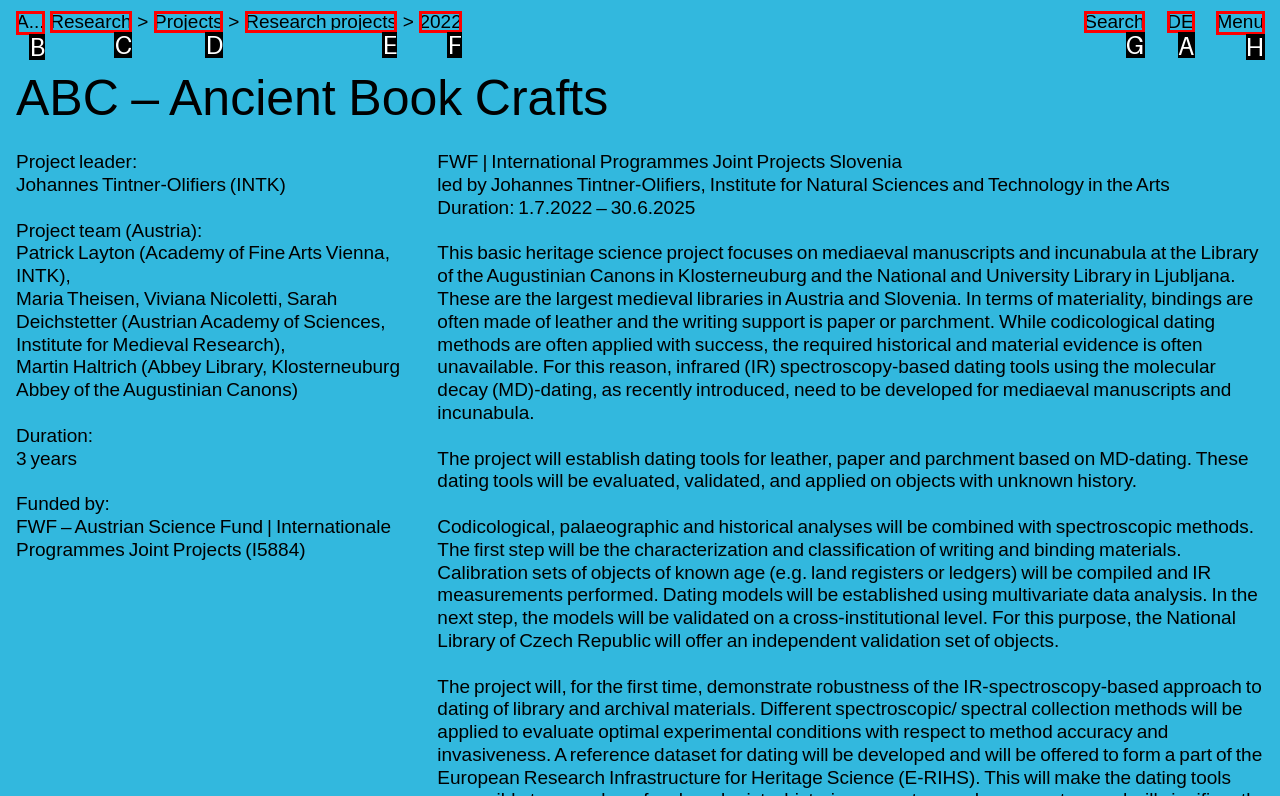Point out which UI element to click to complete this task: Click the 'DE' link
Answer with the letter corresponding to the right option from the available choices.

A